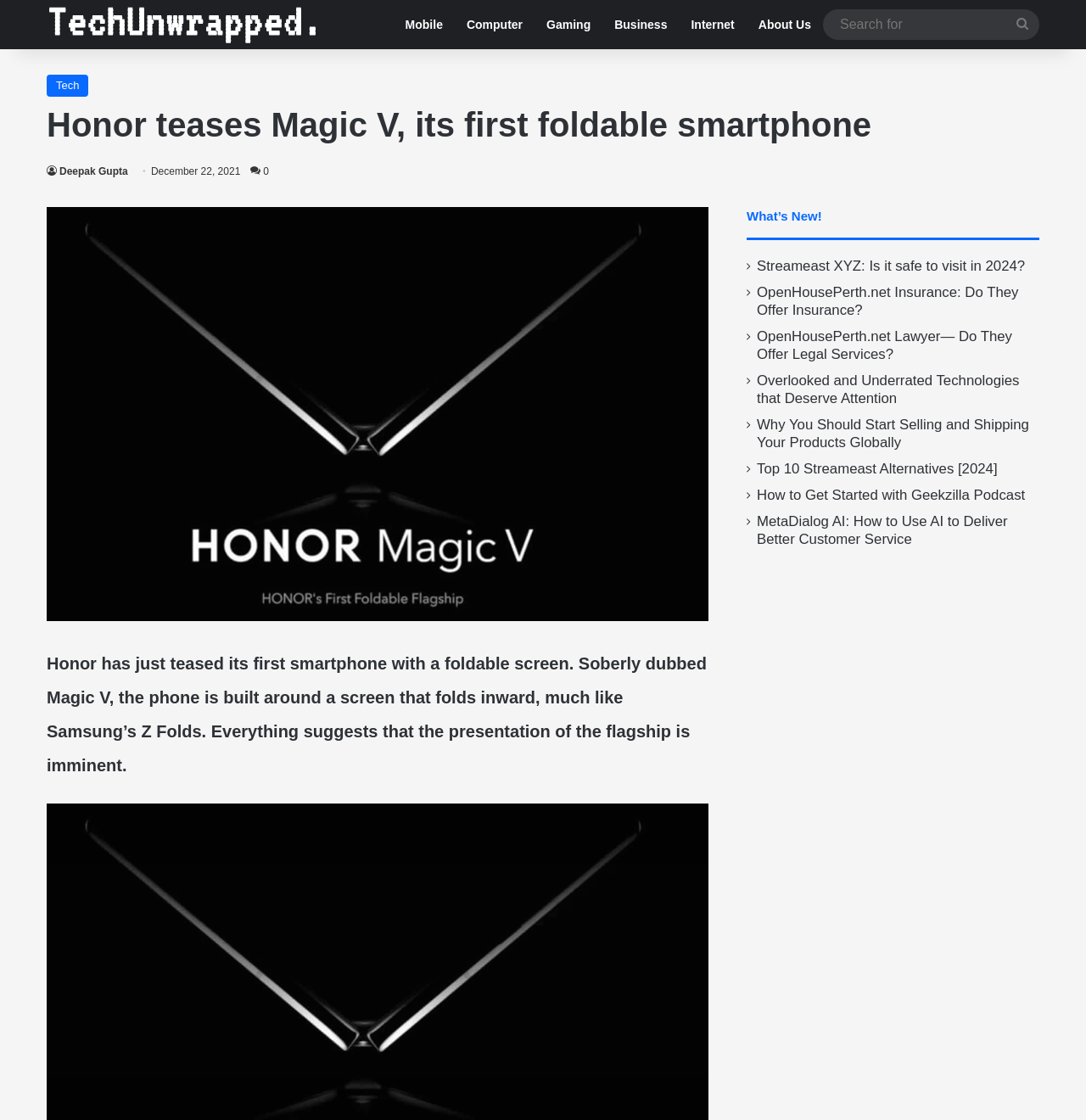Pinpoint the bounding box coordinates of the area that should be clicked to complete the following instruction: "Click on the 'Fixtures' link". The coordinates must be given as four float numbers between 0 and 1, i.e., [left, top, right, bottom].

None